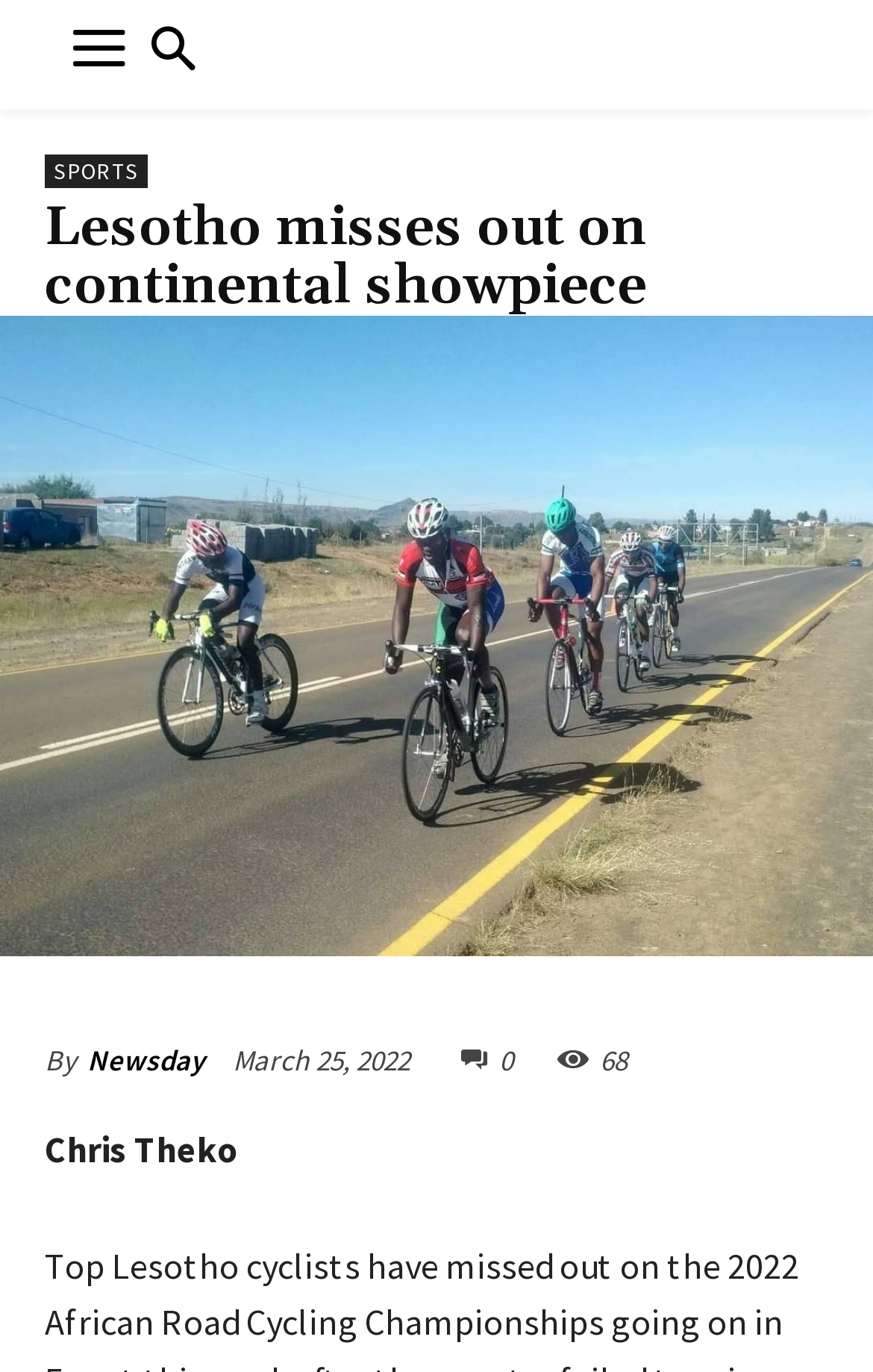Locate the bounding box for the described UI element: "0". Ensure the coordinates are four float numbers between 0 and 1, formatted as [left, top, right, bottom].

[0.528, 0.757, 0.587, 0.785]